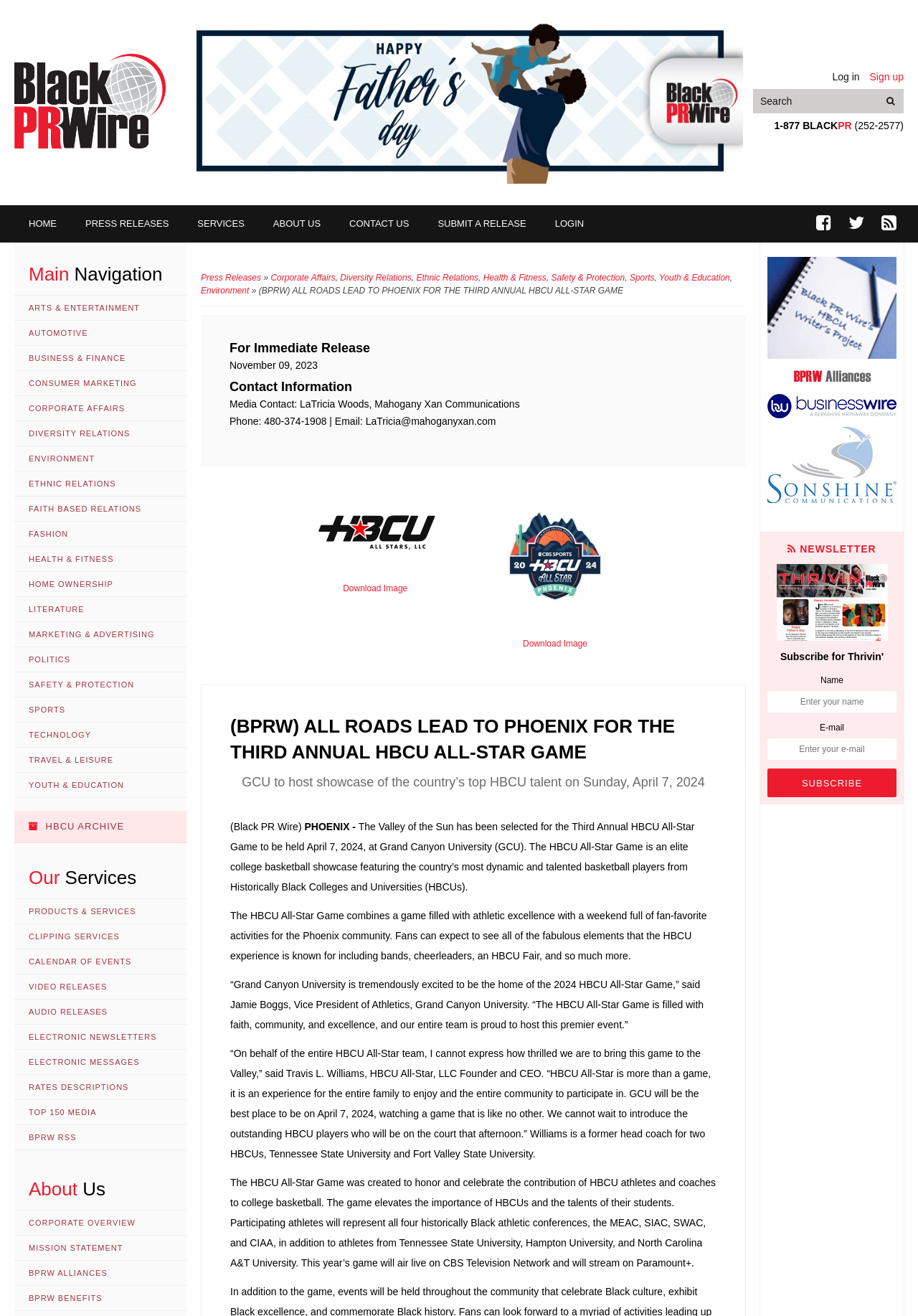How many categories are there in the 'Main Navigation' section?
Refer to the image and provide a concise answer in one word or phrase.

14